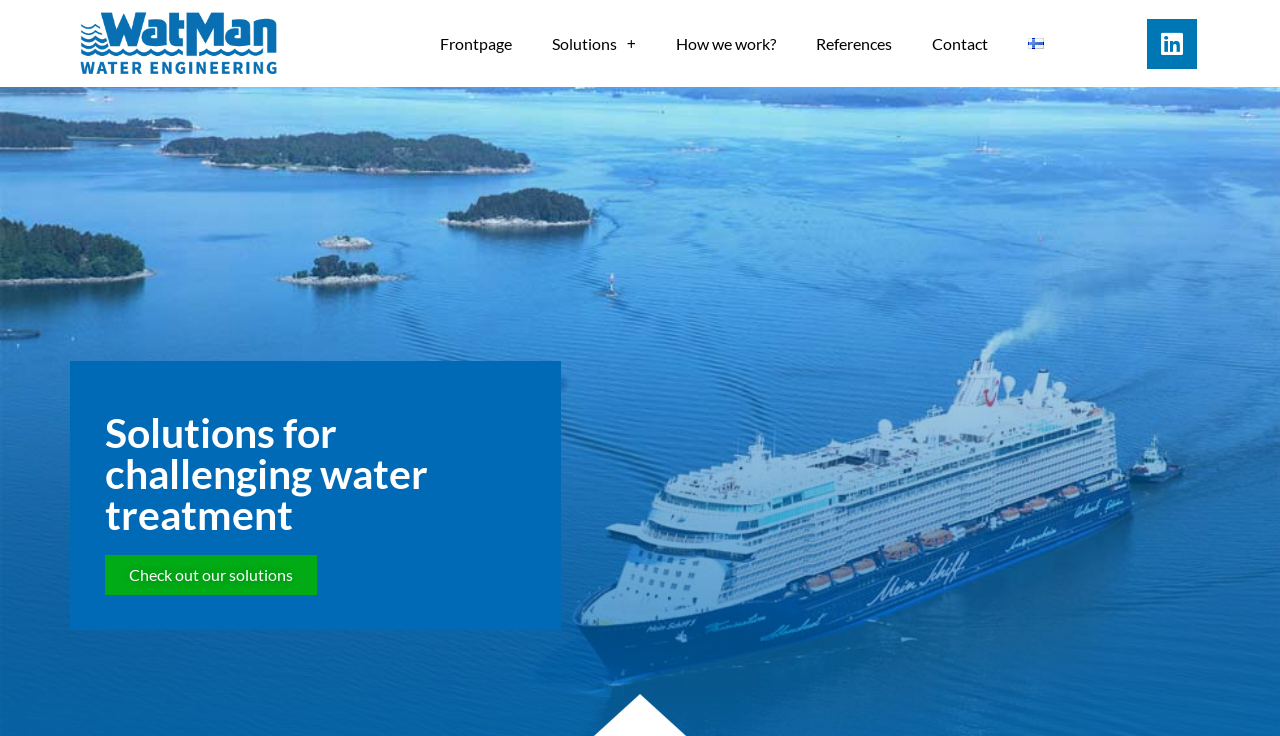How many main navigation links are there?
Using the image as a reference, give an elaborate response to the question.

The main navigation links are 'Frontpage', 'Solutions +', 'How we work?', 'References', and 'Contact'. These links are located at the top of the webpage, and their bounding box coordinates indicate that they are horizontally aligned and close to each other.